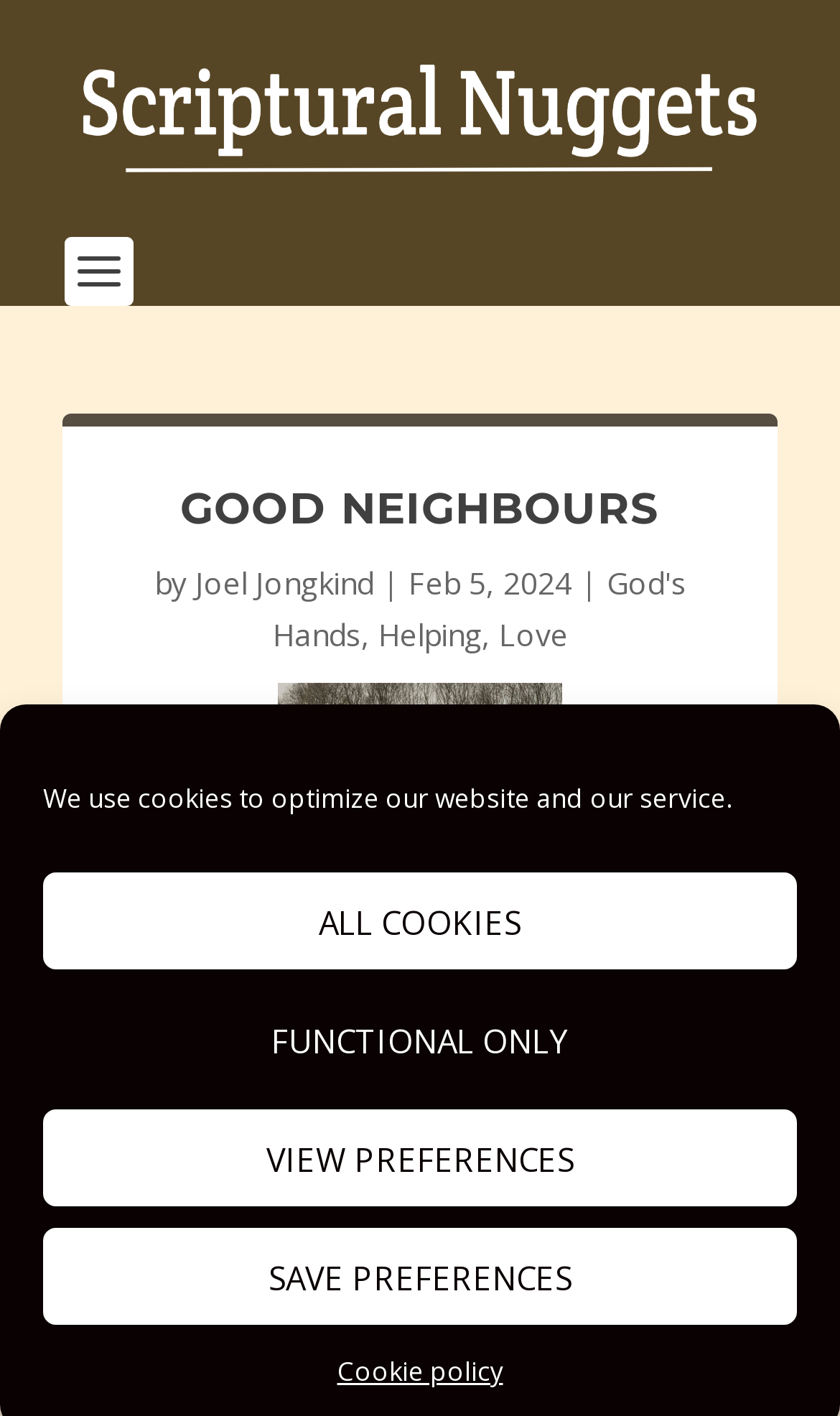Using the format (top-left x, top-left y, bottom-right x, bottom-right y), provide the bounding box coordinates for the described UI element. All values should be floating point numbers between 0 and 1: Love

[0.594, 0.433, 0.676, 0.462]